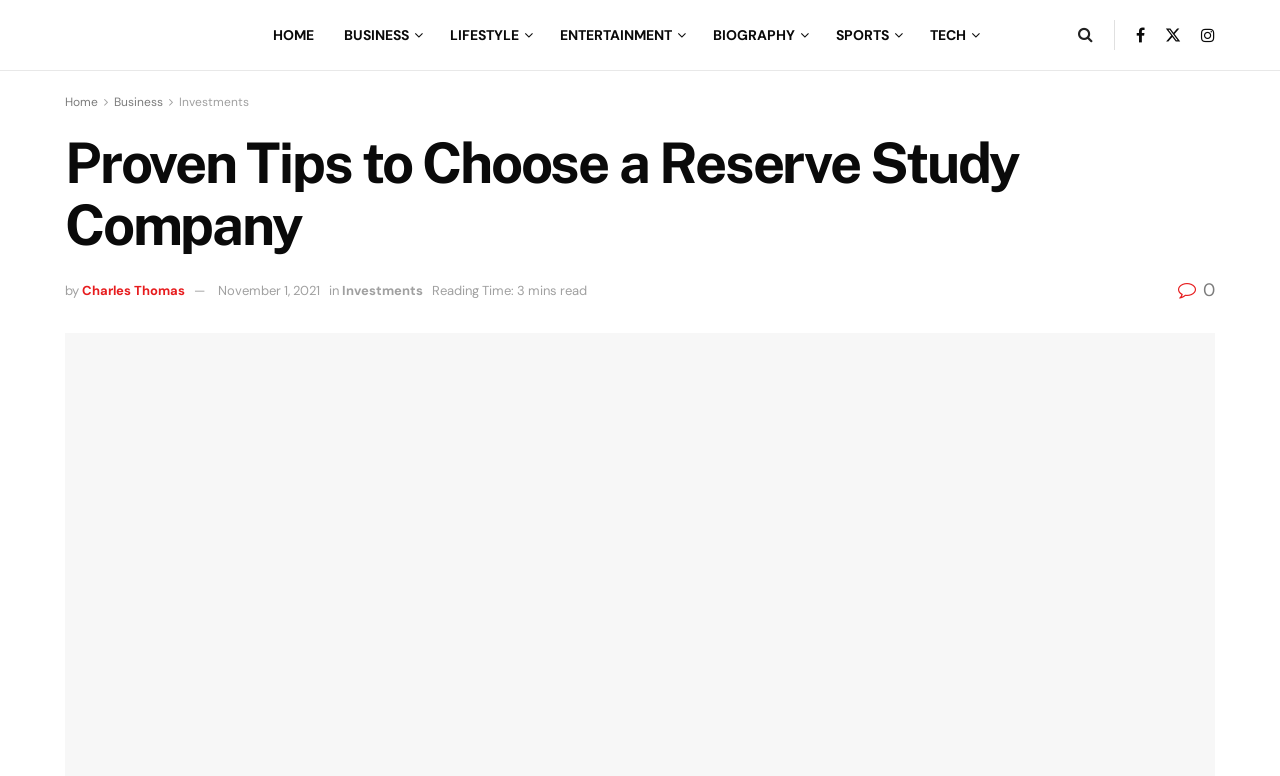Determine the bounding box for the described HTML element: "Charles Thomas". Ensure the coordinates are four float numbers between 0 and 1 in the format [left, top, right, bottom].

[0.064, 0.363, 0.145, 0.385]